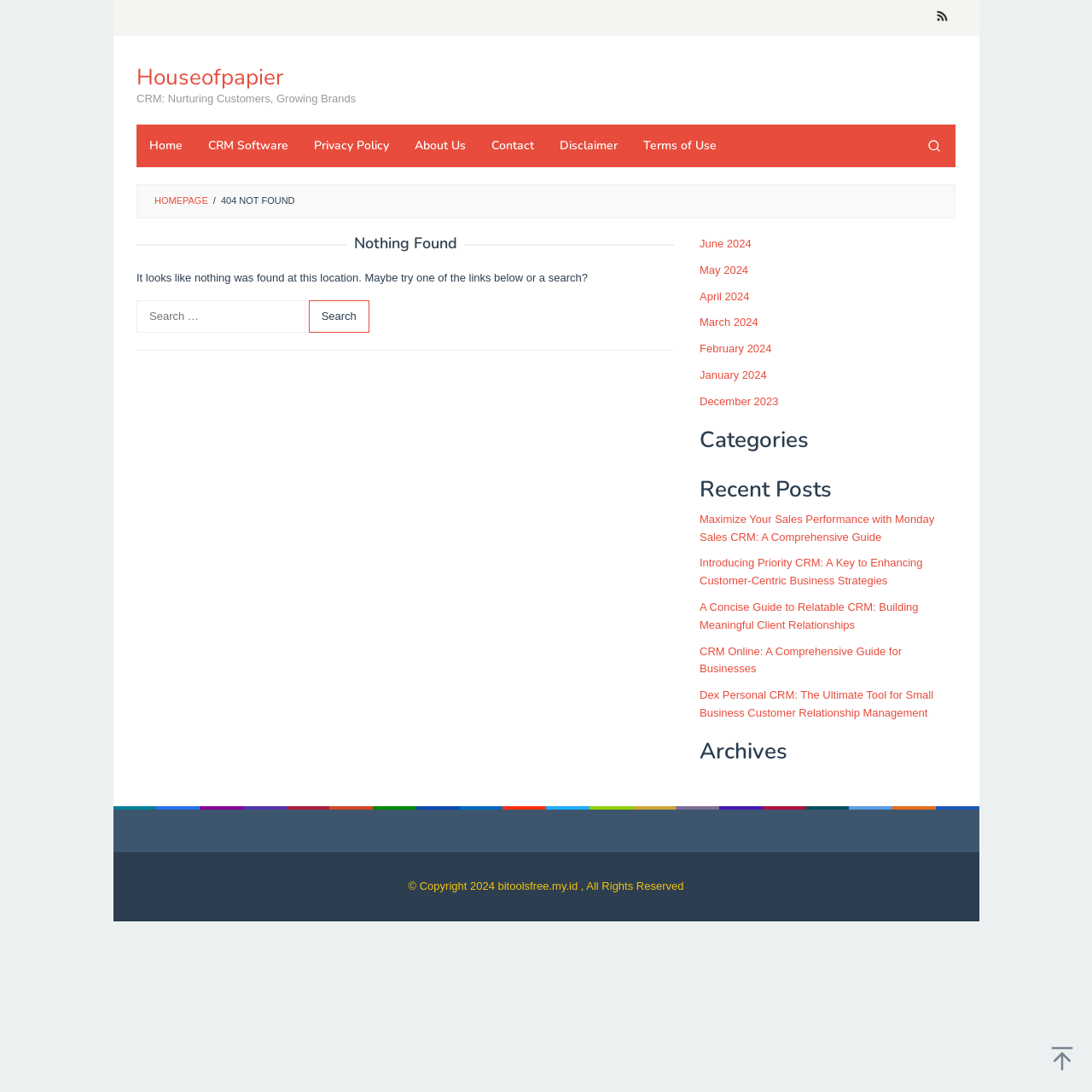Using the given element description, provide the bounding box coordinates (top-left x, top-left y, bottom-right x, bottom-right y) for the corresponding UI element in the screenshot: Contact

[0.438, 0.114, 0.501, 0.153]